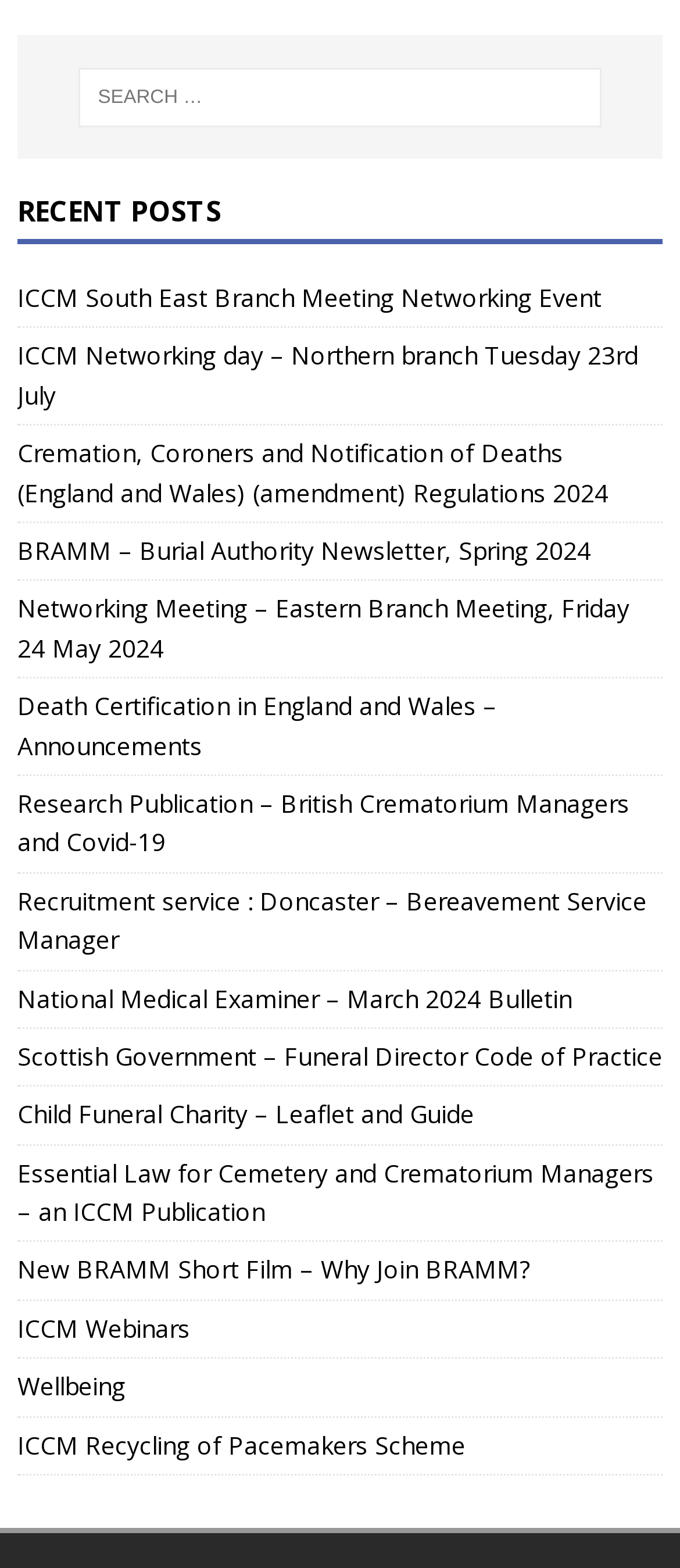Point out the bounding box coordinates of the section to click in order to follow this instruction: "Search for something".

[0.116, 0.043, 0.884, 0.081]